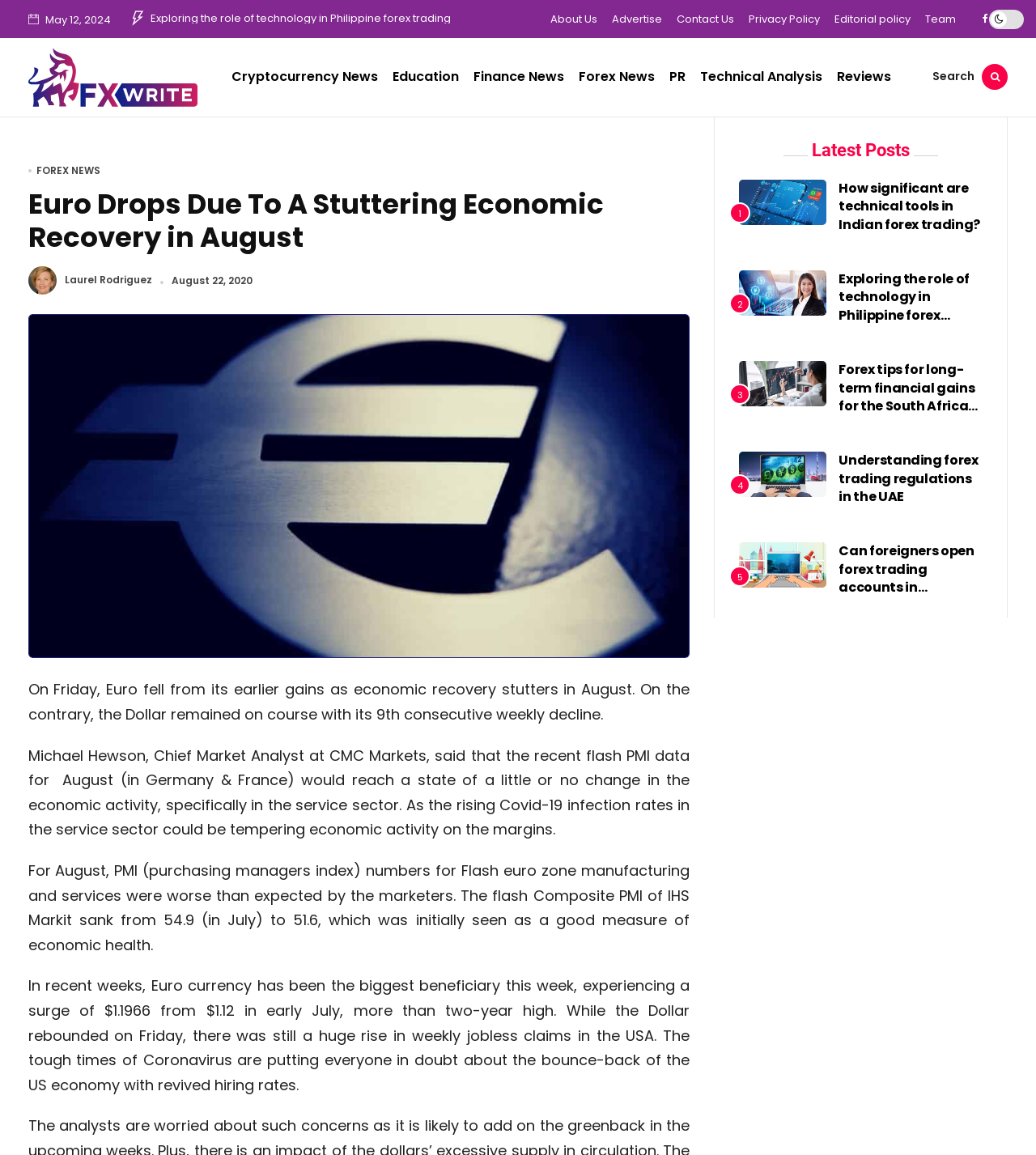Identify the bounding box coordinates of the region that should be clicked to execute the following instruction: "Click on READ MORE ABOUT QS ENTERPRISES LTD AWARDED WE INVEST IN PEOPLE SILVER ACCREDITATION".

None